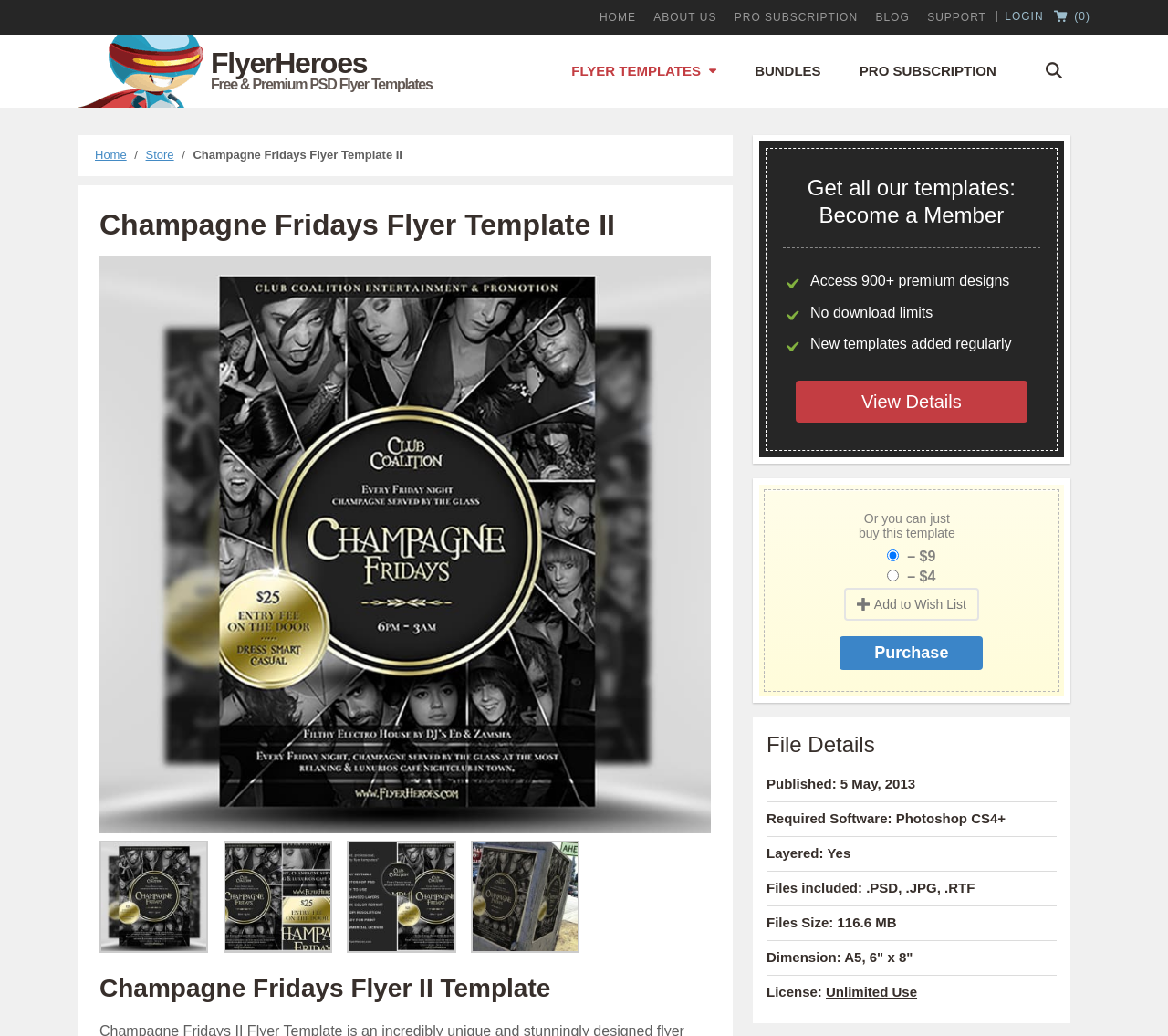Locate the bounding box coordinates of the area to click to fulfill this instruction: "Click on the HOME link". The bounding box should be presented as four float numbers between 0 and 1, in the order [left, top, right, bottom].

[0.507, 0.012, 0.551, 0.022]